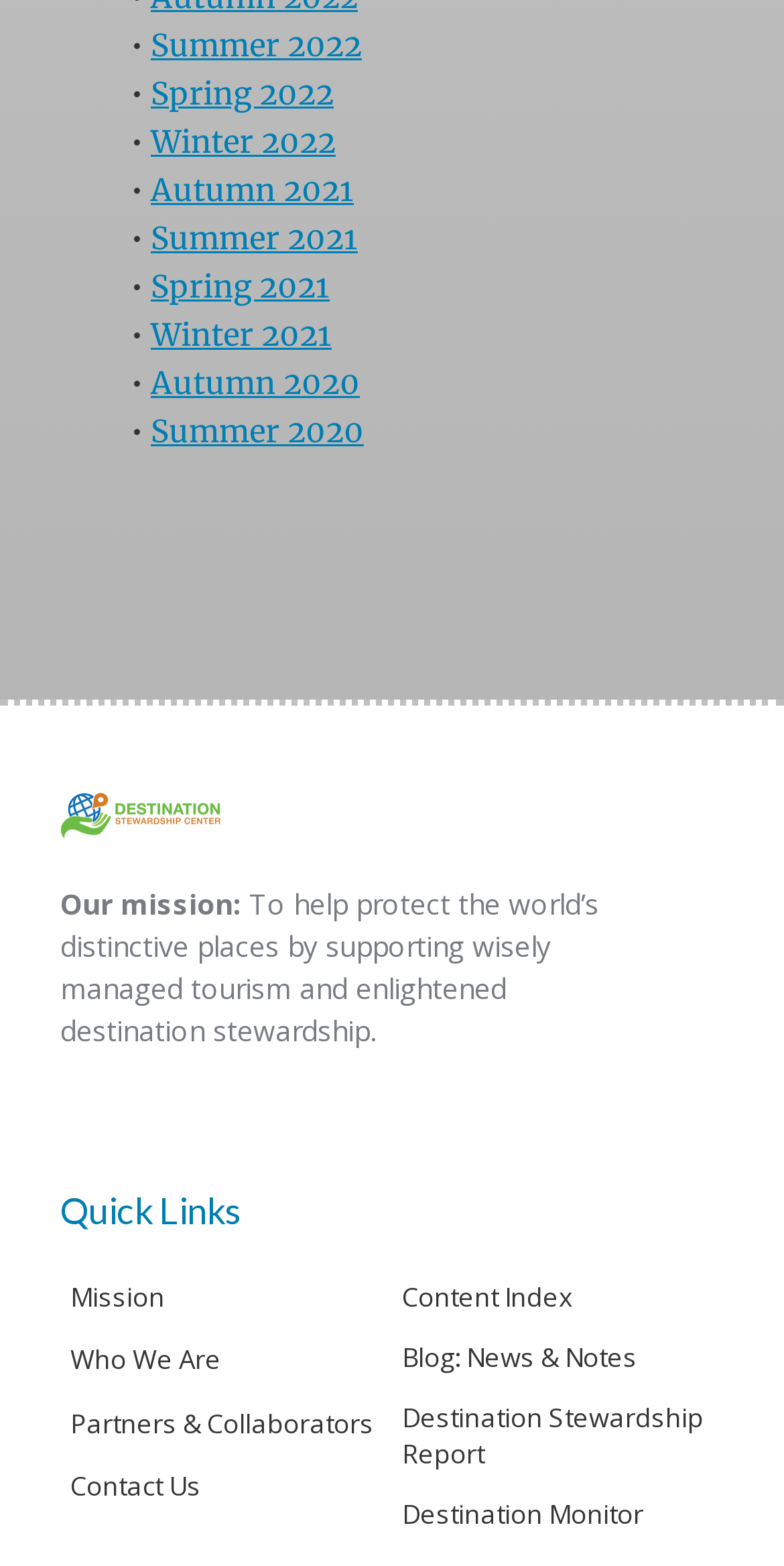Using the description "Mission", predict the bounding box of the relevant HTML element.

[0.077, 0.816, 0.5, 0.841]